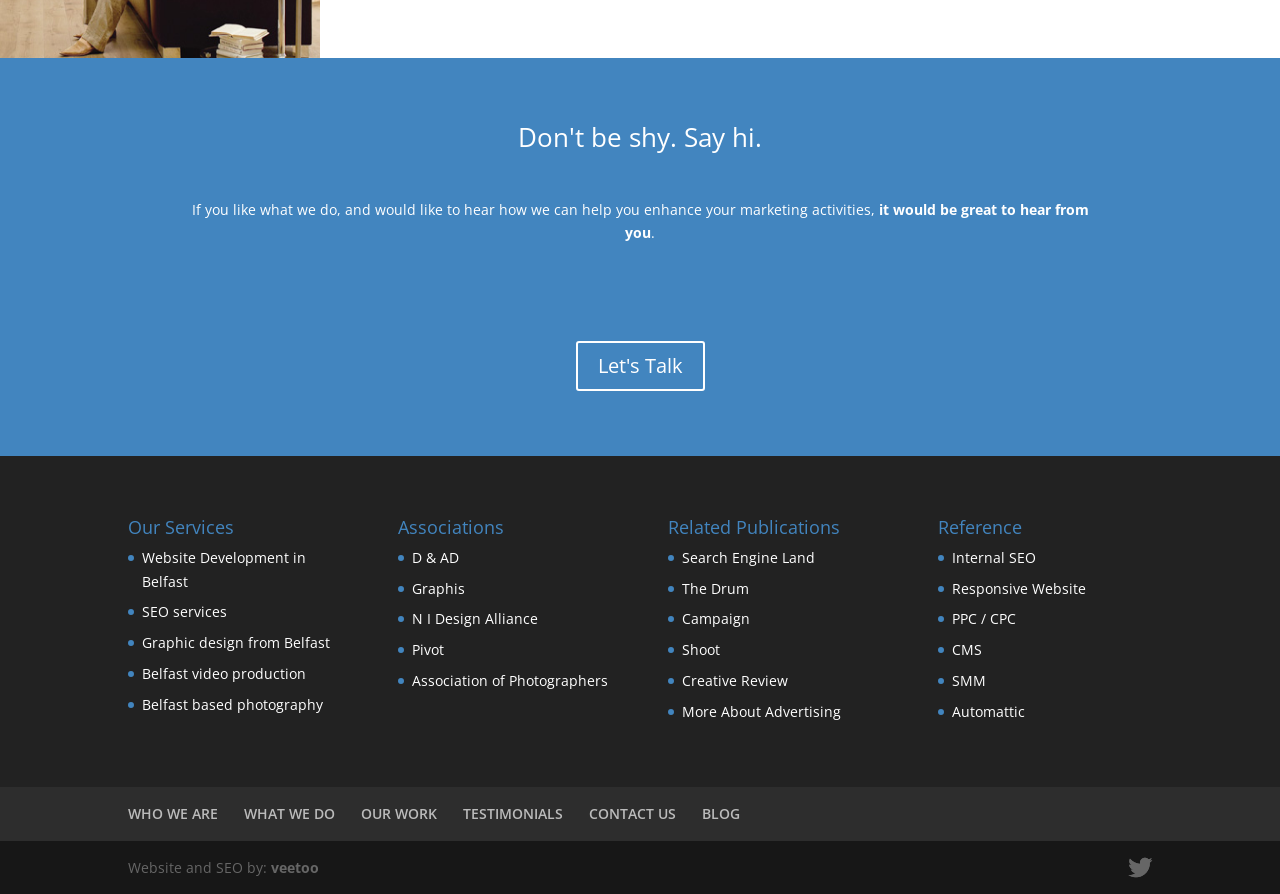Highlight the bounding box coordinates of the element you need to click to perform the following instruction: "Visit 'Website Development in Belfast'."

[0.111, 0.613, 0.239, 0.661]